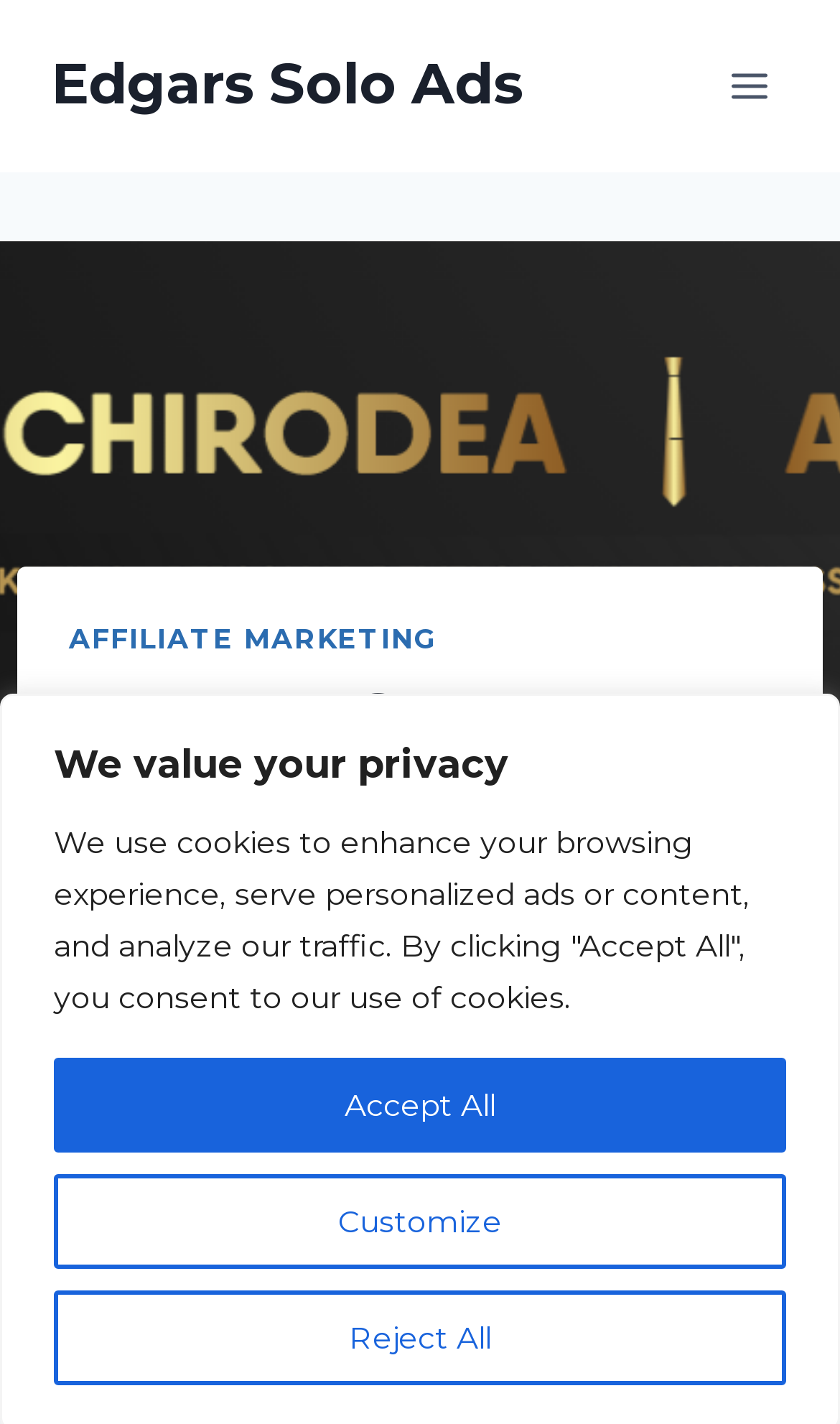Produce an extensive caption that describes everything on the webpage.

The webpage is a review of the Razvan Chirodea Academy, focusing on whether it's worth the investment. At the top, there is a heading that reads "We value your privacy" and three buttons for customizing privacy settings: "Customize", "Reject All", and "Accept All". 

On the top-right corner, there is a link to "Edgars Solo Ads" and a button to open a menu. Below these elements, a large illustration represents the Razvan Chirodea Academy, taking up most of the width of the page. 

Above the illustration, there is a header section with a link to "AFFILIATE MARKETING" and a heading that repeats the title of the review. The author's name, "Edgars", is mentioned, along with the date "January 31, 2024".